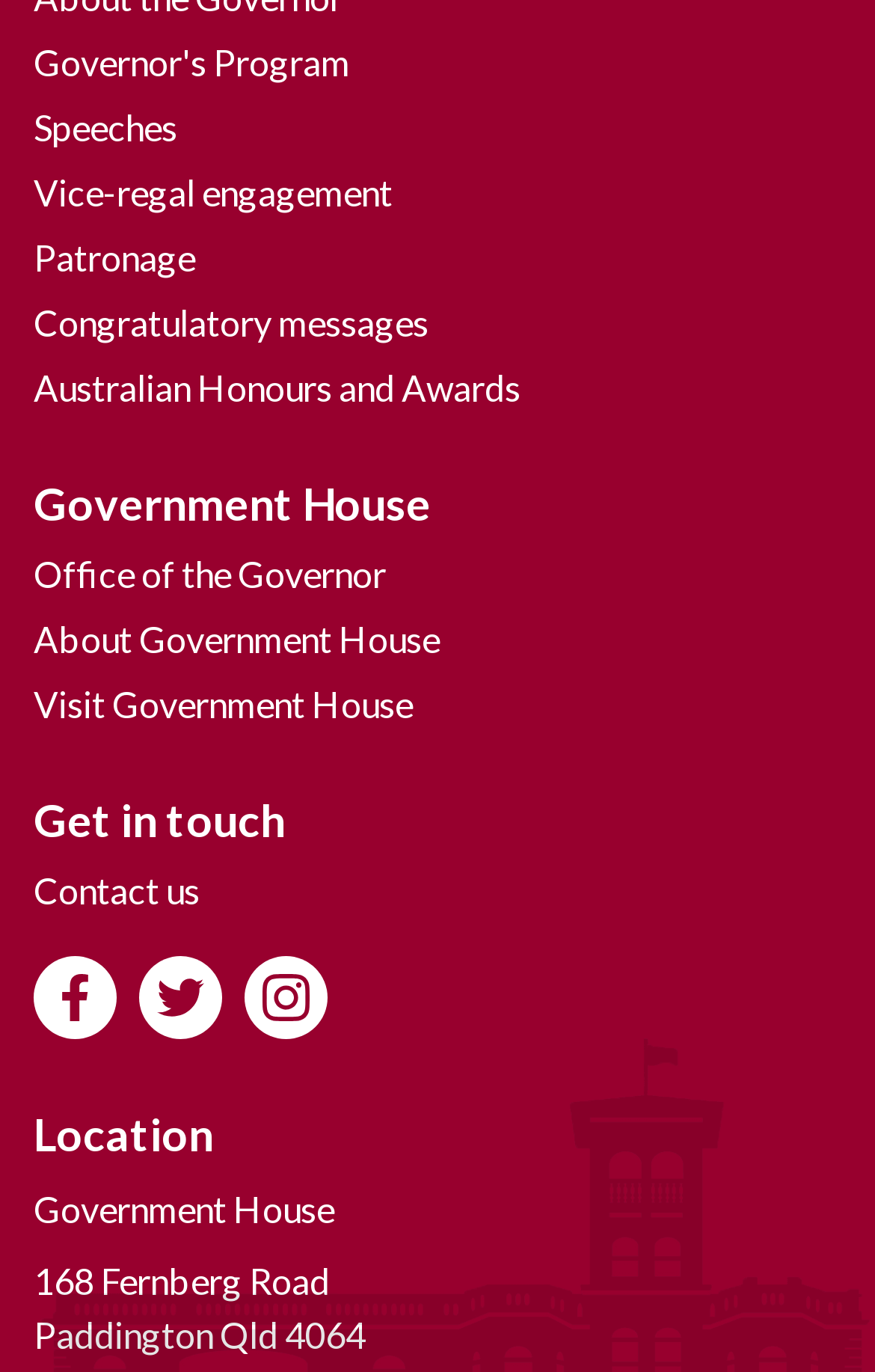Give a one-word or short phrase answer to this question: 
What is the name of the program mentioned in the webpage?

Governor's Program